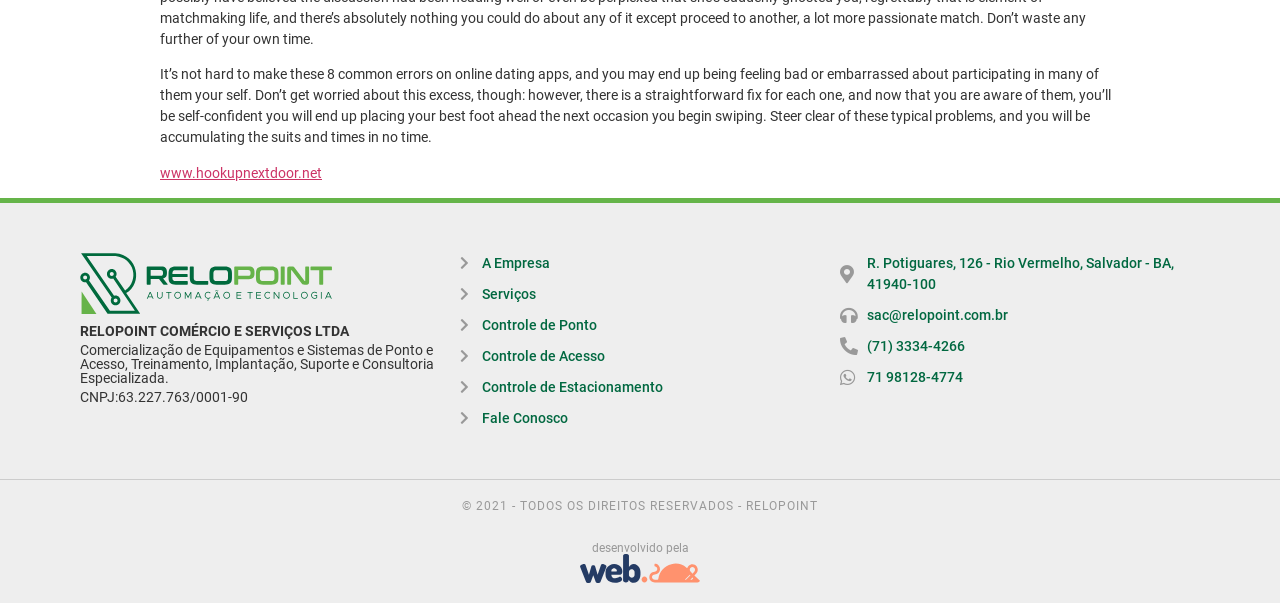What is the address of the company?
Give a one-word or short-phrase answer derived from the screenshot.

R. Potiguares, 126 - Rio Vermelho, Salvador - BA, 41940-100